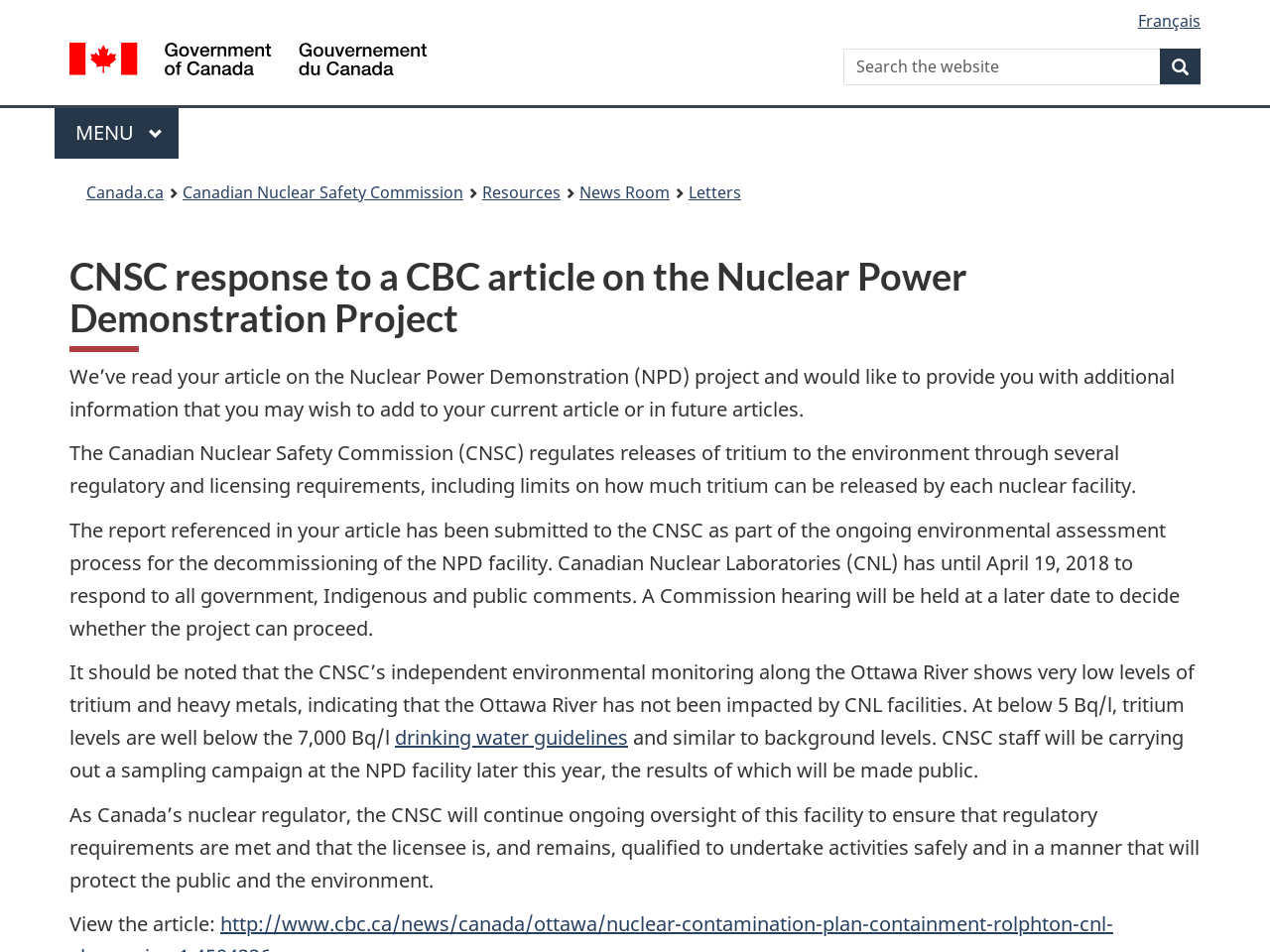Reply to the question with a single word or phrase:
What is the current status of the NPD facility?

Decommissioning